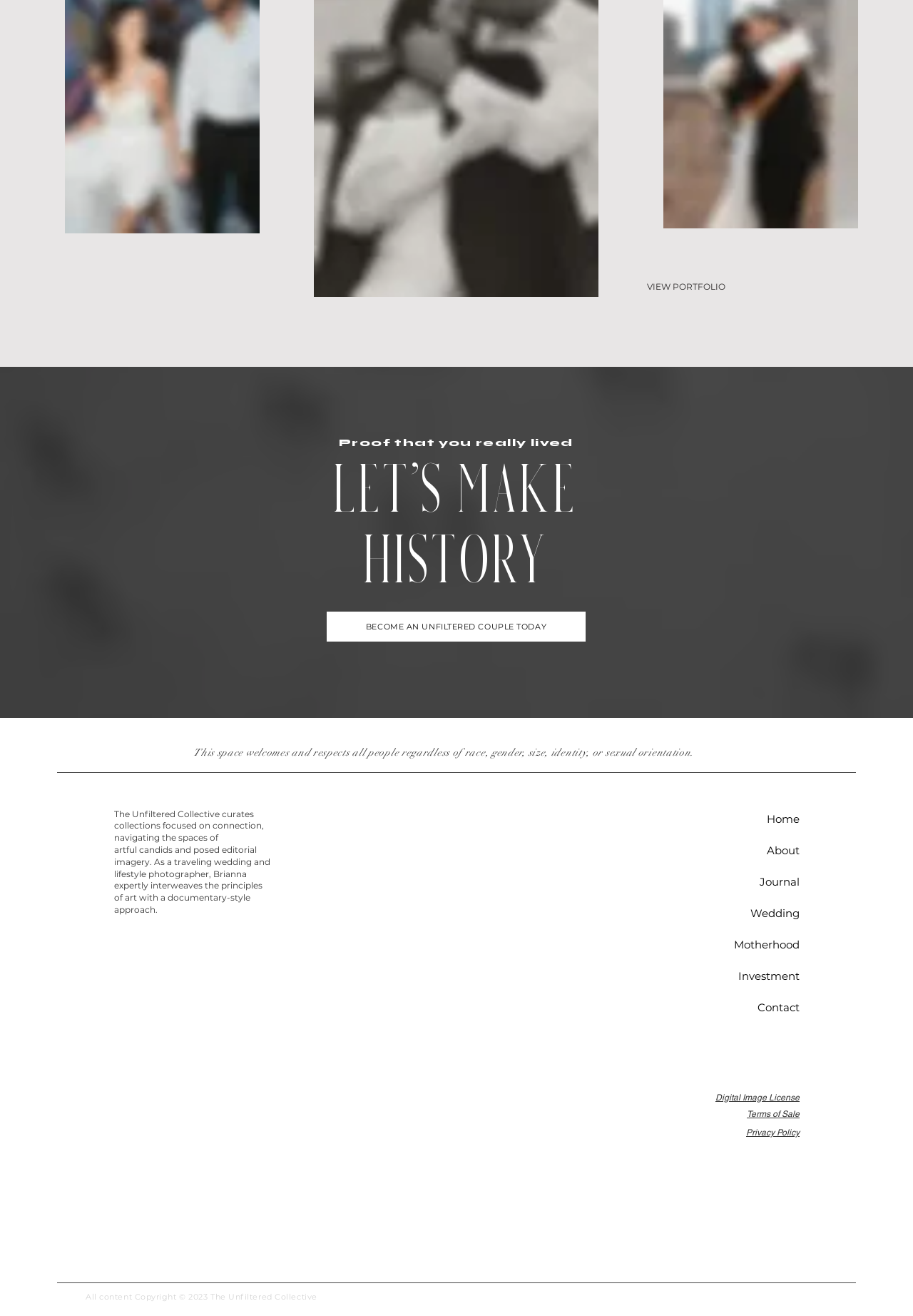Carefully examine the image and provide an in-depth answer to the question: What is the name of the photographer's collective?

The name of the photographer's collective is mentioned in the text 'The Unfiltered Collective curates collections focused on connection, navigating the spaces of'.